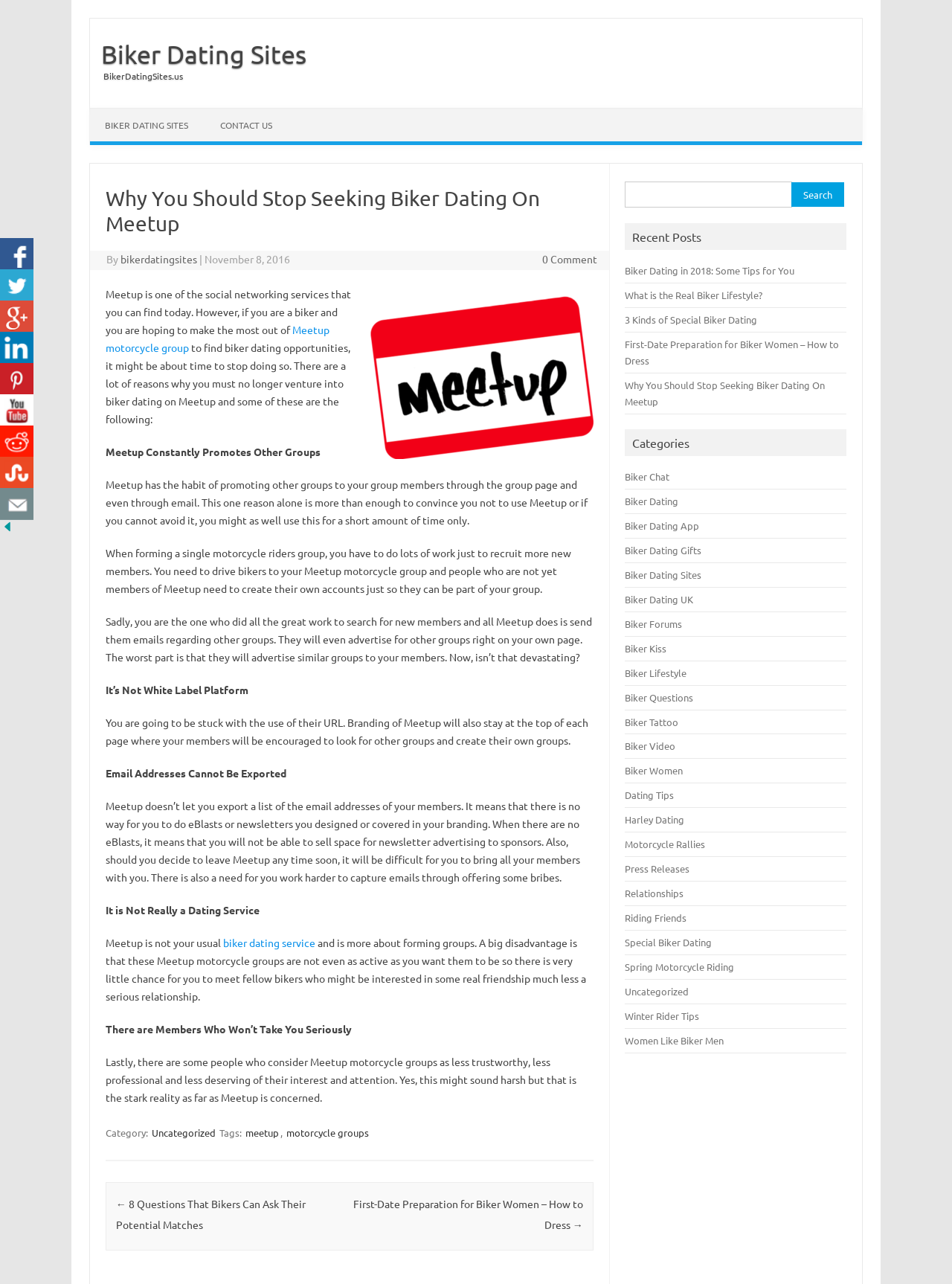Locate the primary heading on the webpage and return its text.

Why You Should Stop Seeking Biker Dating On Meetup